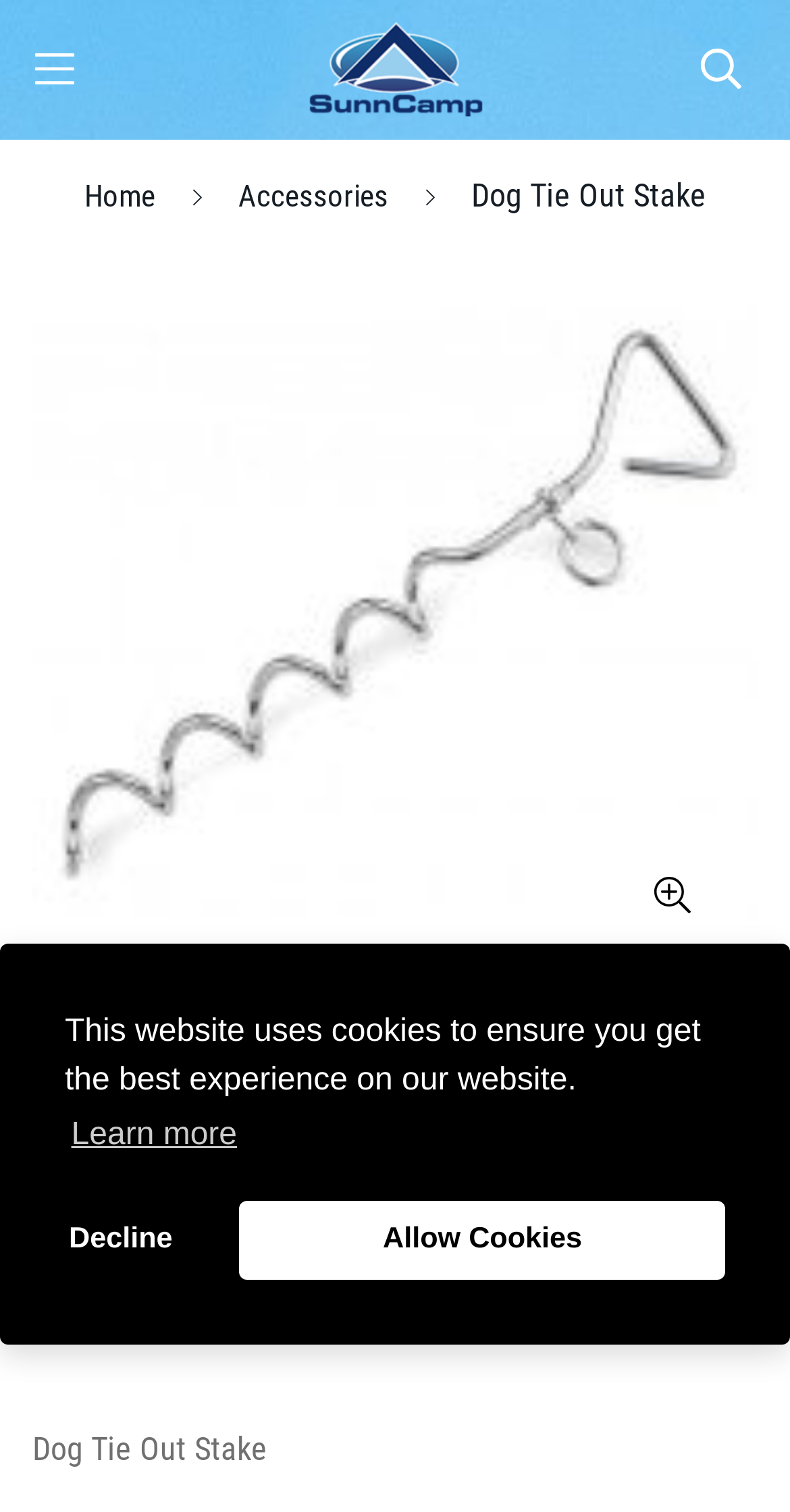What is the brand of the product?
Refer to the image and provide a detailed answer to the question.

I found the brand of the product by looking at the vendor information section, where it says 'Vendor: Sunncamp'.